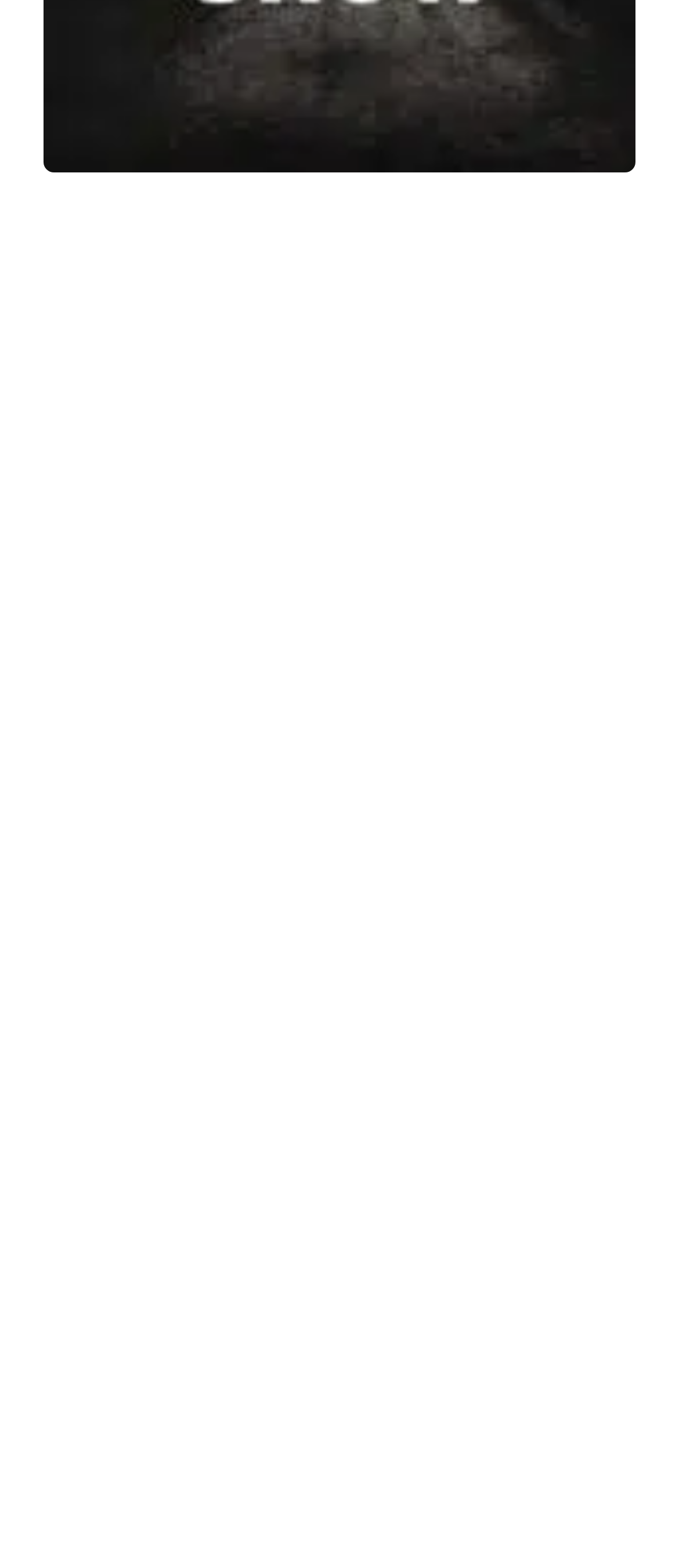Bounding box coordinates must be specified in the format (top-left x, top-left y, bottom-right x, bottom-right y). All values should be floating point numbers between 0 and 1. What are the bounding box coordinates of the UI element described as: Handling

[0.0, 0.486, 0.5, 0.762]